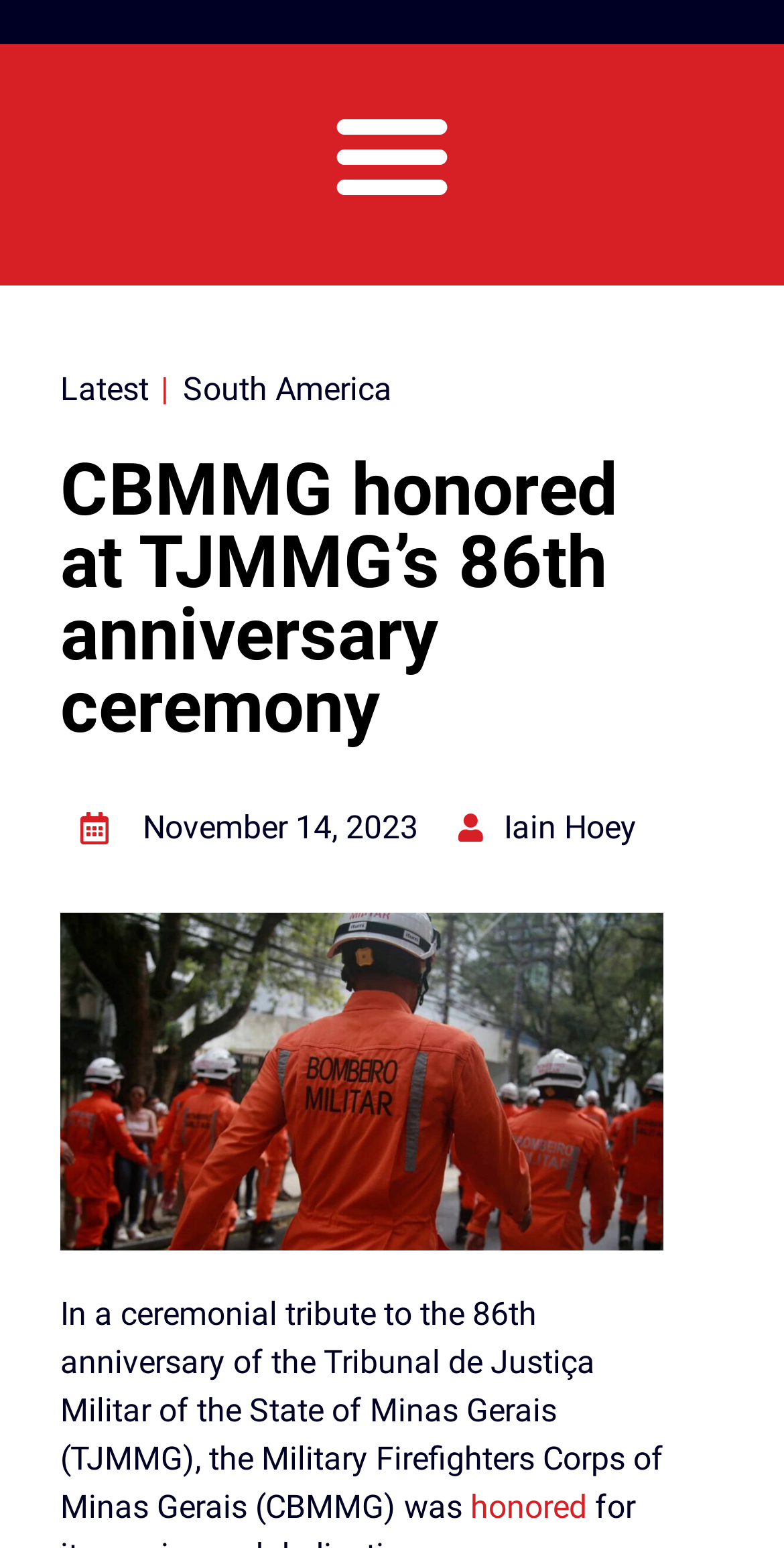Find and provide the bounding box coordinates for the UI element described here: "honored". The coordinates should be given as four float numbers between 0 and 1: [left, top, right, bottom].

[0.6, 0.961, 0.759, 0.986]